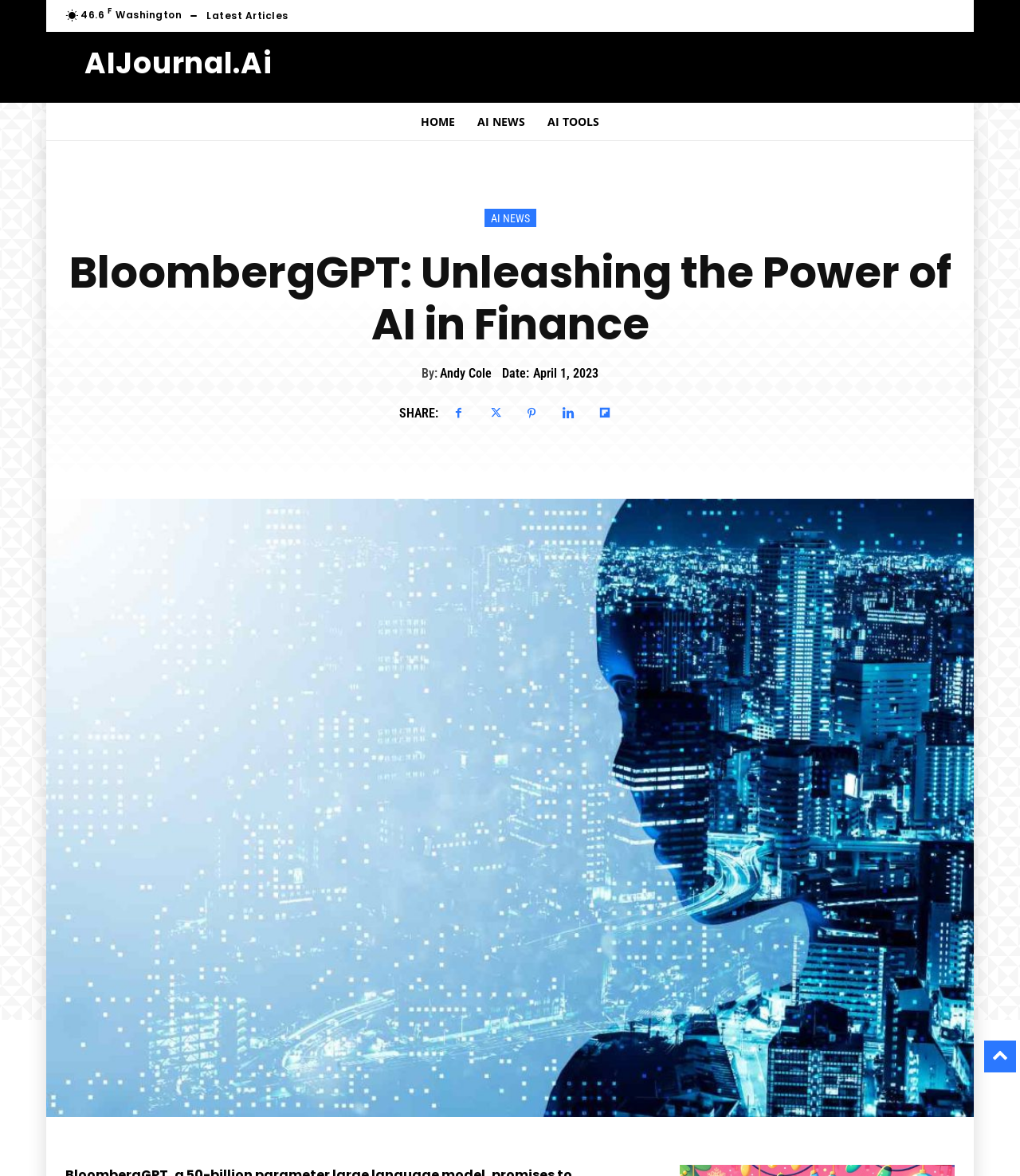Please determine the main heading text of this webpage.

BloombergGPT: Unleashing the Power of AI in Finance